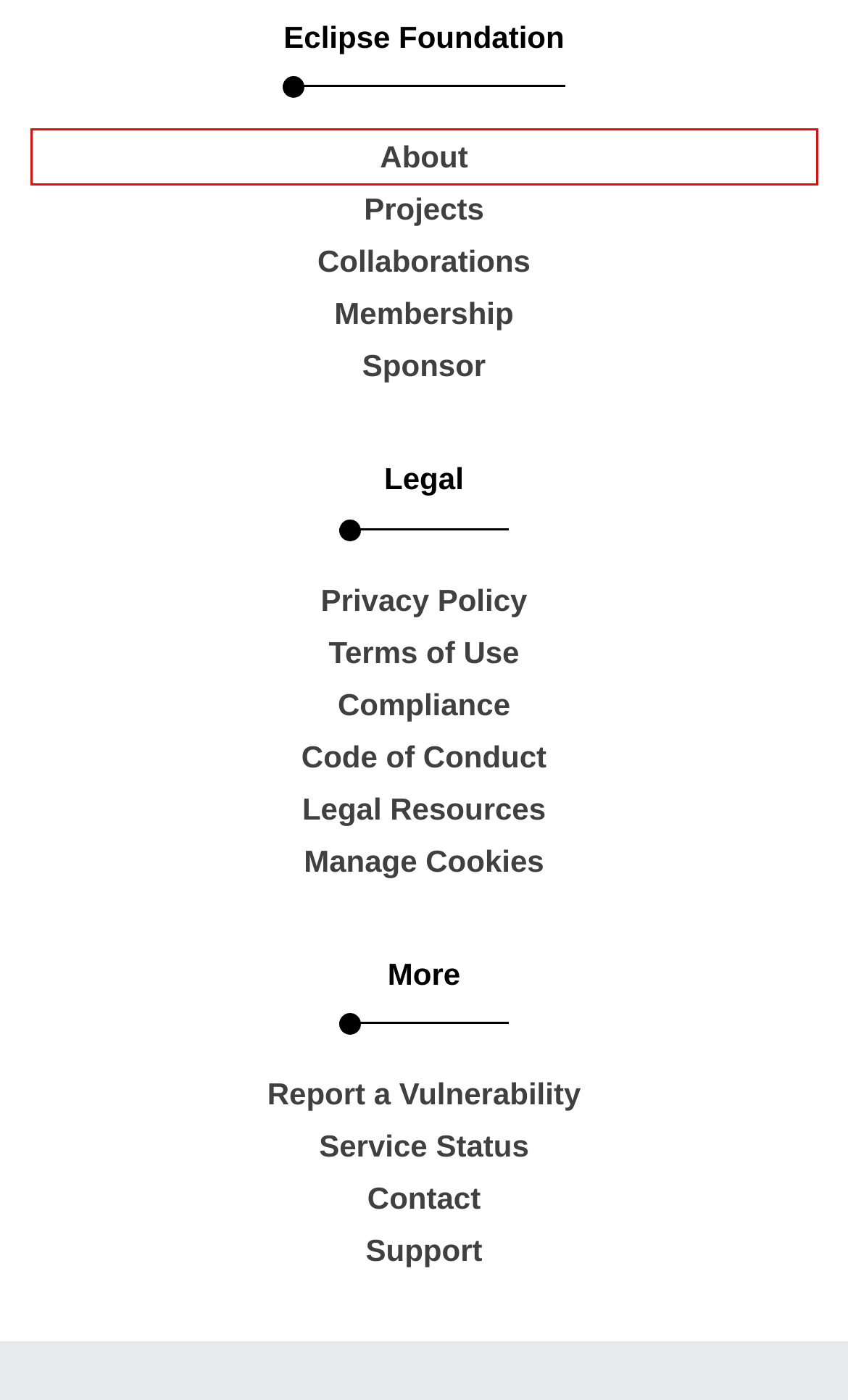Review the screenshot of a webpage containing a red bounding box around an element. Select the description that best matches the new webpage after clicking the highlighted element. The options are:
A. Eclipse Foundation status
B. Community Code of Conduct | The Eclipse Foundation
C. About the Eclipse Foundation | The Eclipse Foundation
D. Contact Us | The Eclipse Foundation
E. Eclipse Membership | The Eclipse Foundation
F. Industry Collaborations | The Eclipse Foundation
G. Sponsor the Eclipse IDE | The Eclipse Foundation
H. Project Support | The Eclipse Foundation

C